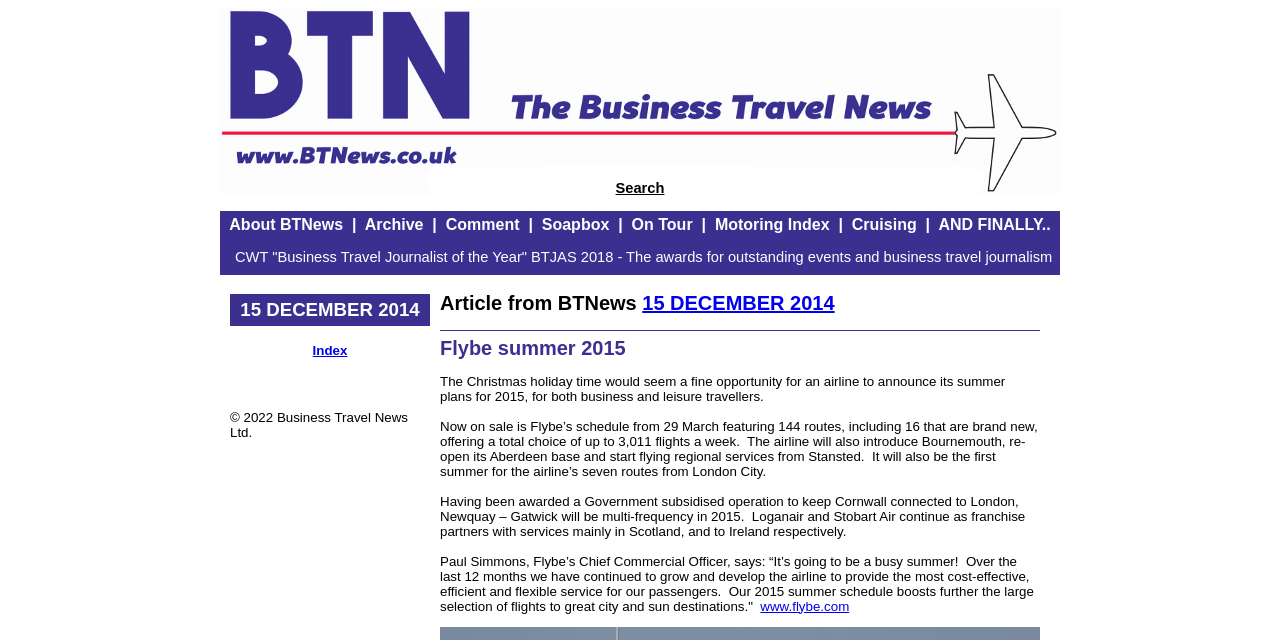Extract the bounding box coordinates for the described element: "15 DECEMBER 2014". The coordinates should be represented as four float numbers between 0 and 1: [left, top, right, bottom].

[0.502, 0.456, 0.652, 0.49]